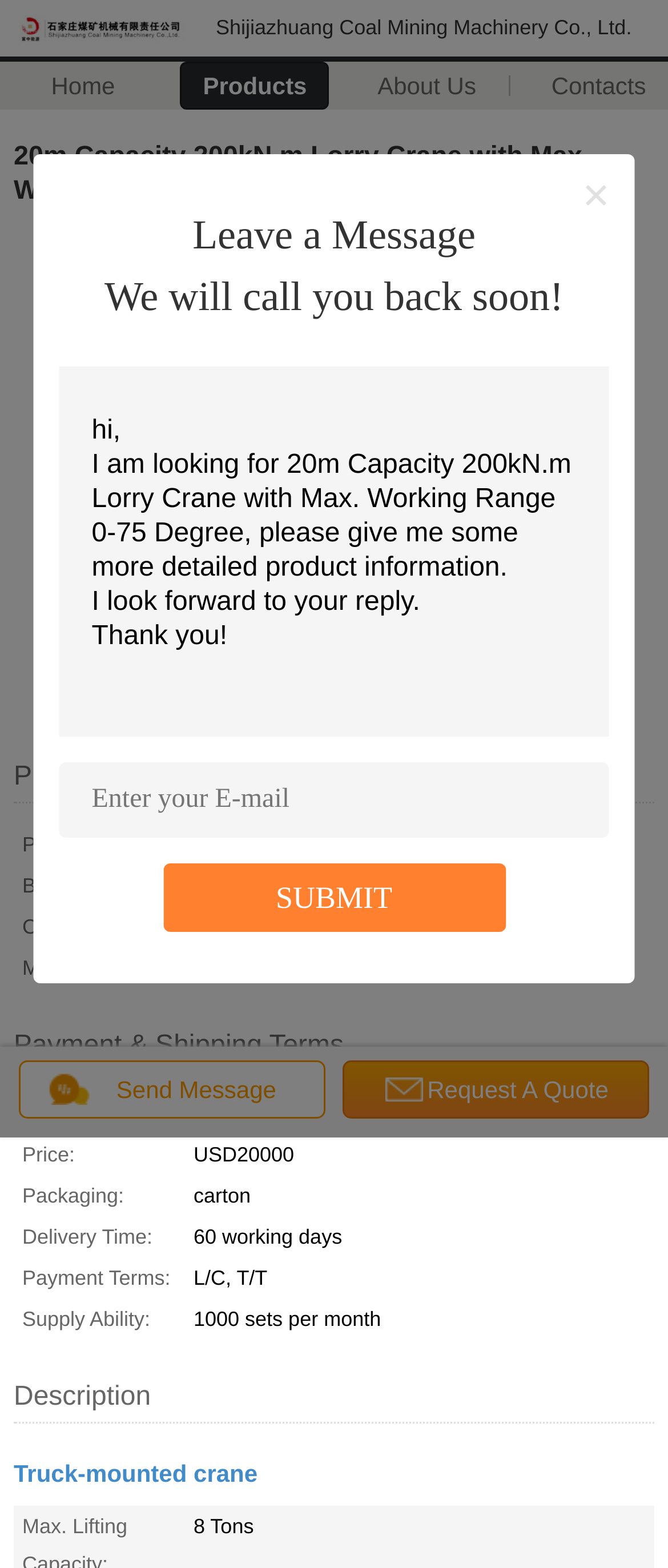Specify the bounding box coordinates of the element's area that should be clicked to execute the given instruction: "Click the 'Send Message' link". The coordinates should be four float numbers between 0 and 1, i.e., [left, top, right, bottom].

[0.028, 0.676, 0.488, 0.713]